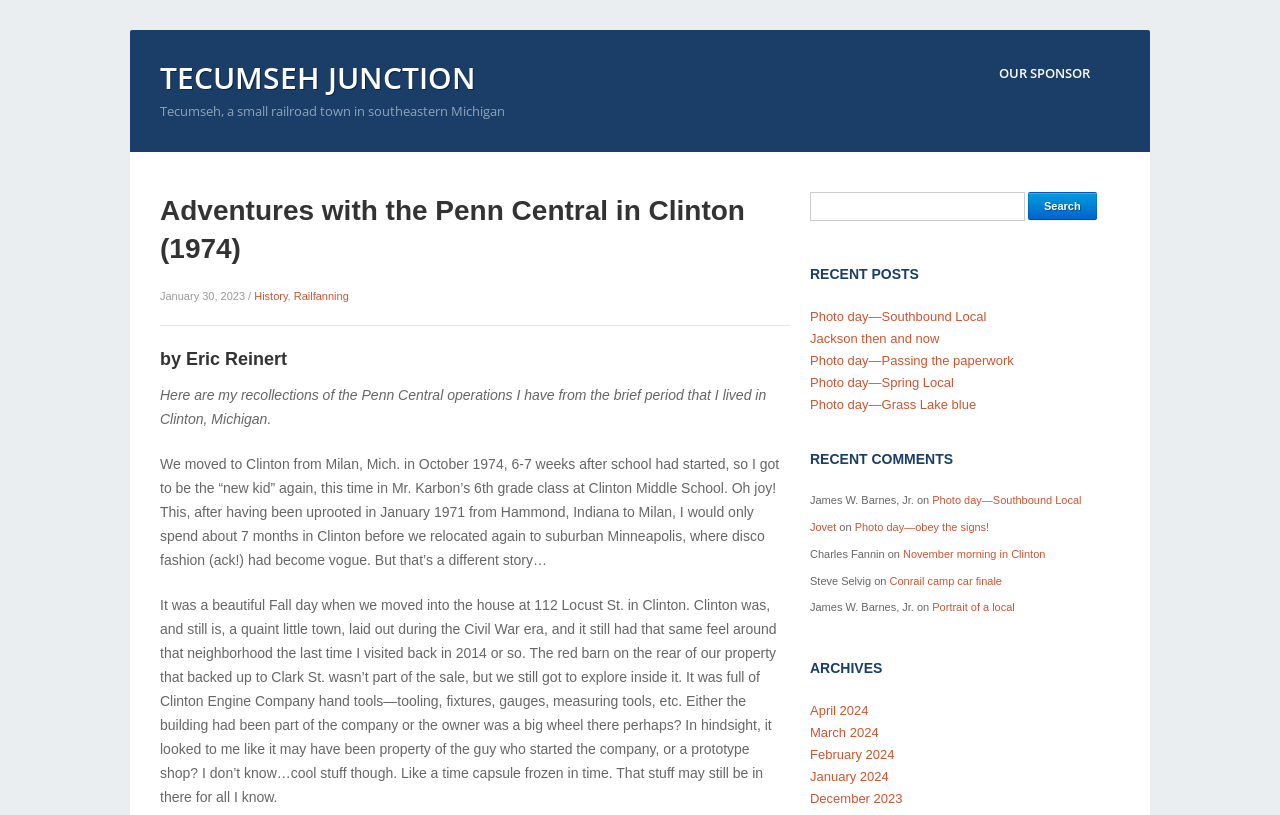Could you highlight the region that needs to be clicked to execute the instruction: "Click the 'TECUMSEH JUNCTION' link"?

[0.125, 0.074, 0.372, 0.118]